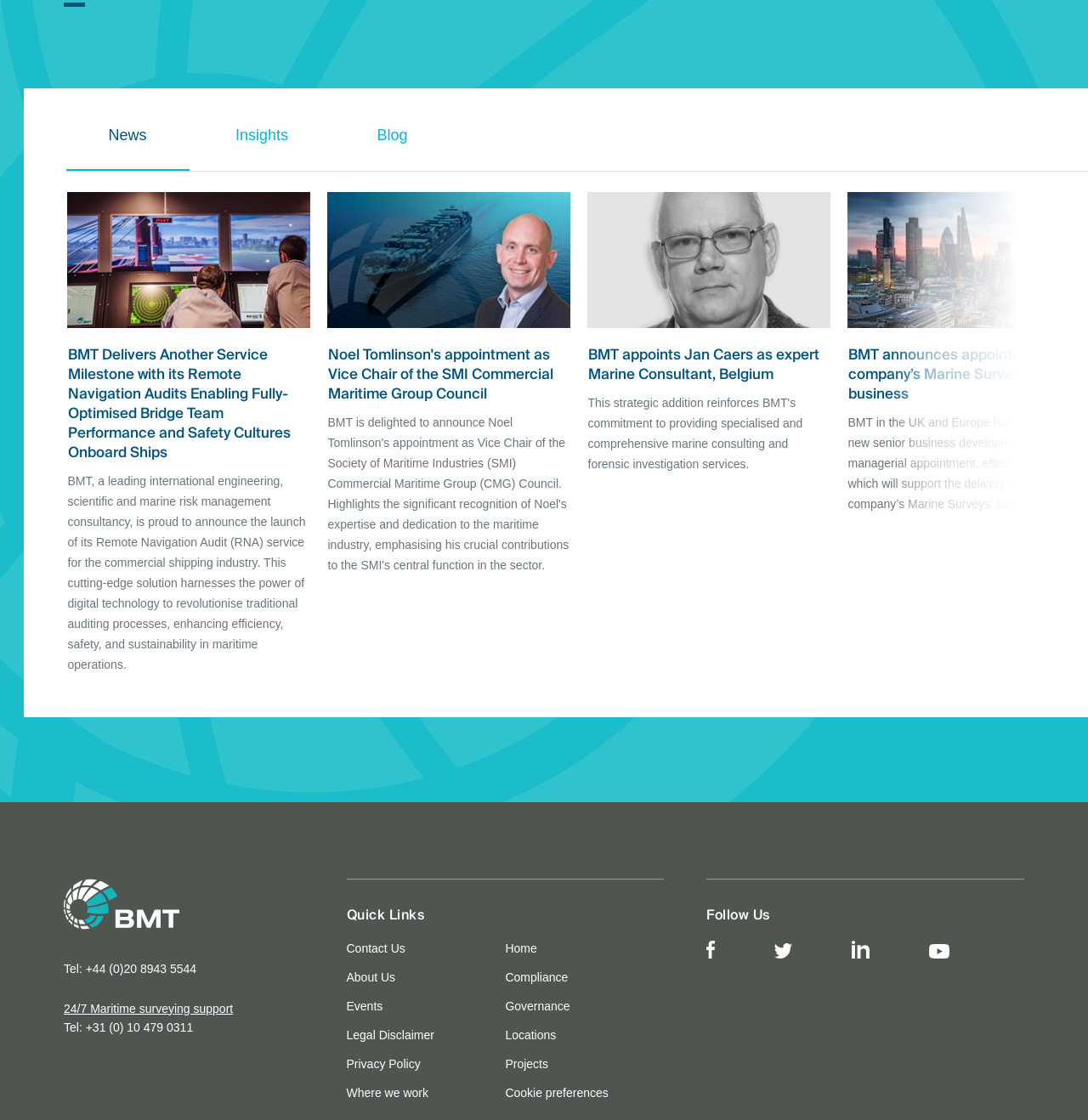Identify the bounding box coordinates for the element you need to click to achieve the following task: "Select the 'BMT Delivers Another Service Milestone with its Remote Navigation Audits Enabling Fully-Optimised Bridge Team Performance and Safety Cultures Onboard Ships' option". The coordinates must be four float values ranging from 0 to 1, formatted as [left, top, right, bottom].

[0.061, 0.172, 0.285, 0.602]